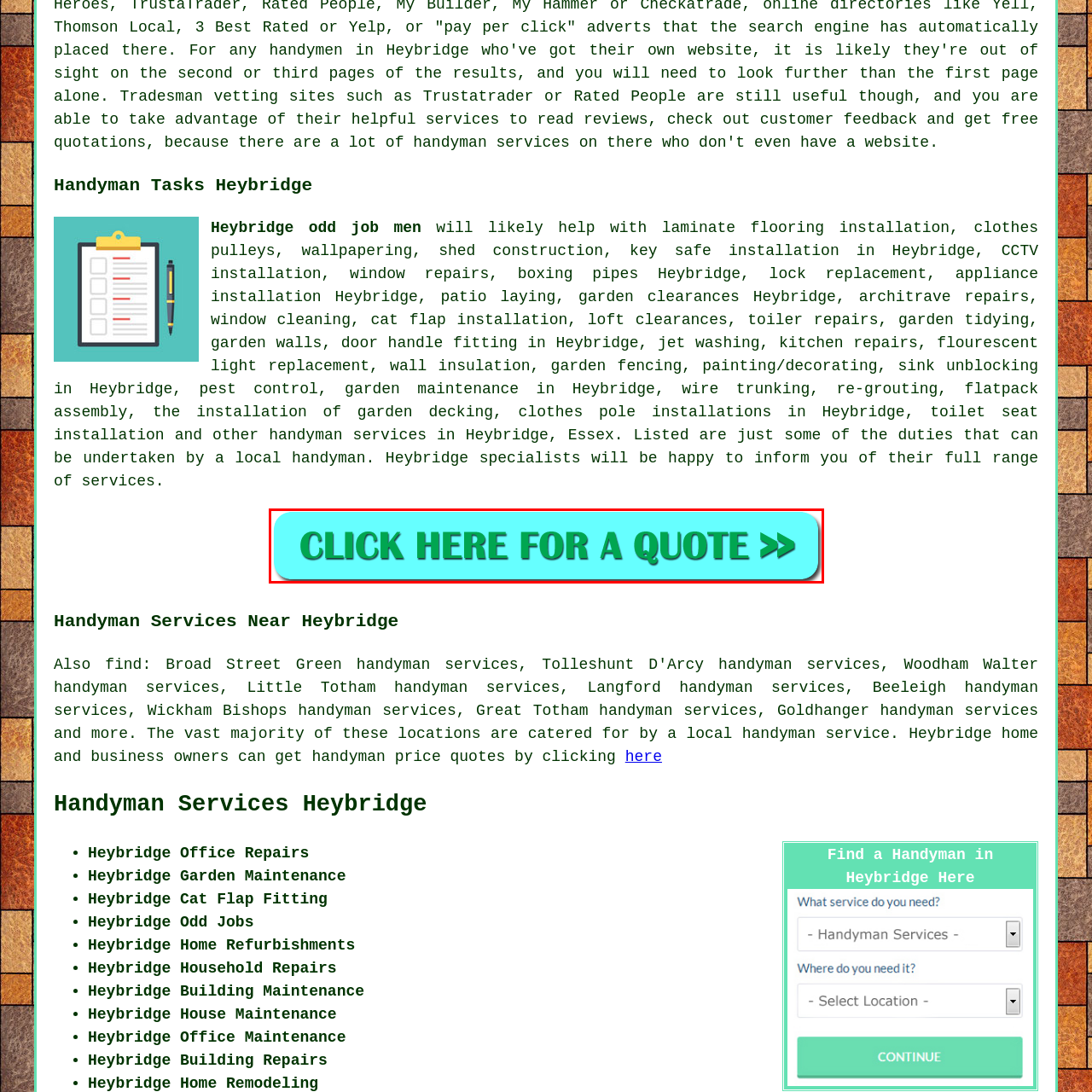Generate an elaborate caption for the image highlighted within the red boundary.

The image features a vibrant button inviting users to take action. It displays the text "CLICK HERE FOR A QUOTE" in bold, green lettering against a bright aqua background. The button is designed to draw attention and encourage visitors to obtain handyman service quotes in Heybridge. This call-to-action element is prominently positioned, underscoring the accessibility of handyman quotes for various tasks, whether it be repairs, installations, or maintenance services. The arrow at the end suggests a seamless transition to learn more or get in touch for further assistance.